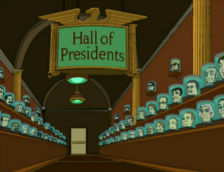Provide a comprehensive description of the image.

The image depicts the "Hall of Presidents," a whimsical and iconic setting from the animated series *Futurama*. The scene is characterized by a long corridor lined with glass jars, each containing a preserved human head, representing various historical figures and U.S. Presidents. At the center, a prominently displayed sign reads "Hall of Presidents," adorned with an eagle motif, which adds to the parody of presidential history. The dimly lit space is illuminated by green lamps hanging from the ceiling, enhancing the surreal atmosphere of this fictional gallery. This visual captures the show's unique blend of humor and science fiction, highlighting its satirical take on politics and history.